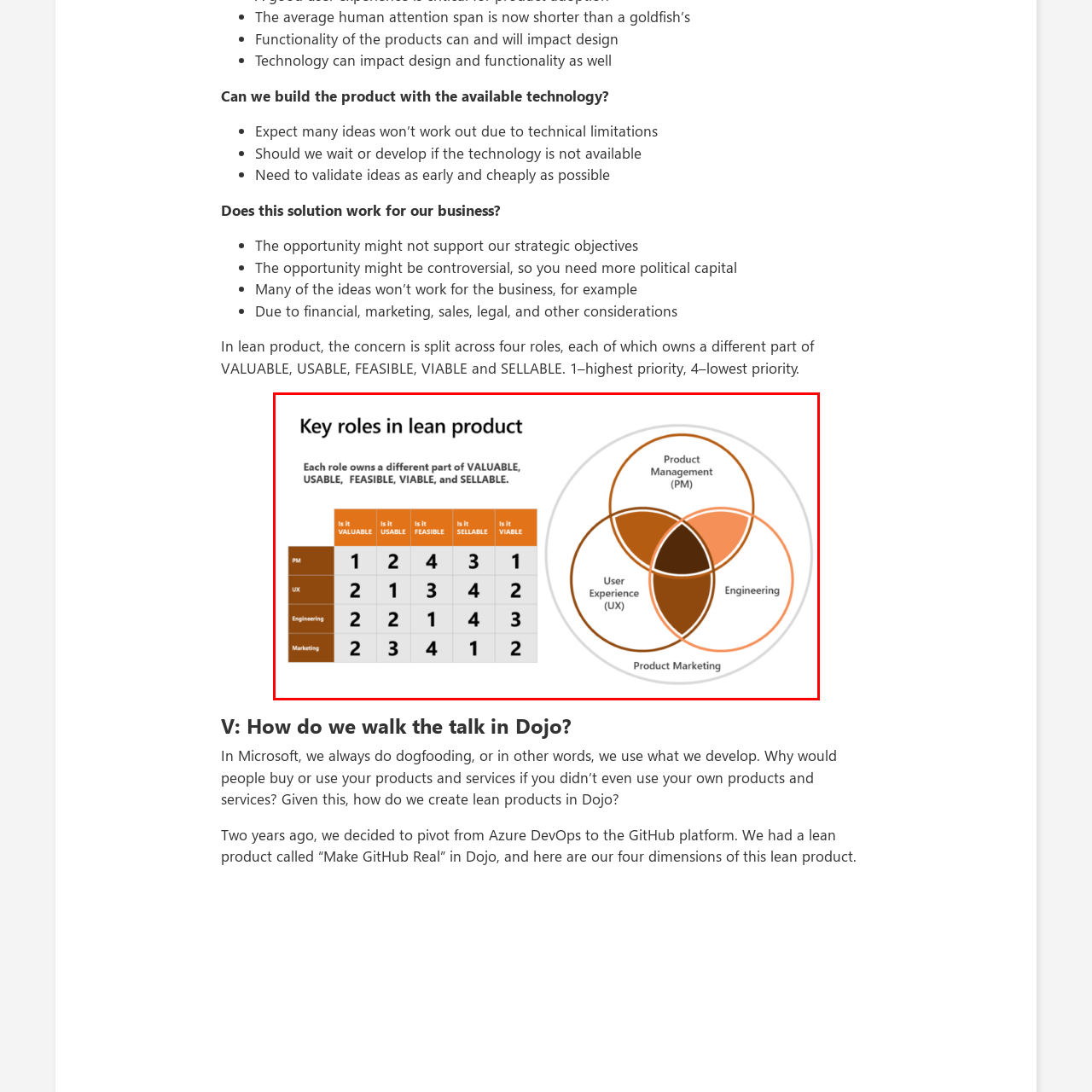Focus your attention on the image enclosed by the red boundary and provide a thorough answer to the question that follows, based on the image details: What does the Venn diagram illustrate?

The Venn diagram on the right side of the image effectively illustrates the intersecting relationships among the key roles in lean product development, highlighting how Product Management, User Experience, Engineering, and Product Marketing converge to ensure a product's success across the outlined categories, emphasizing the collaborative nature of lean product development.